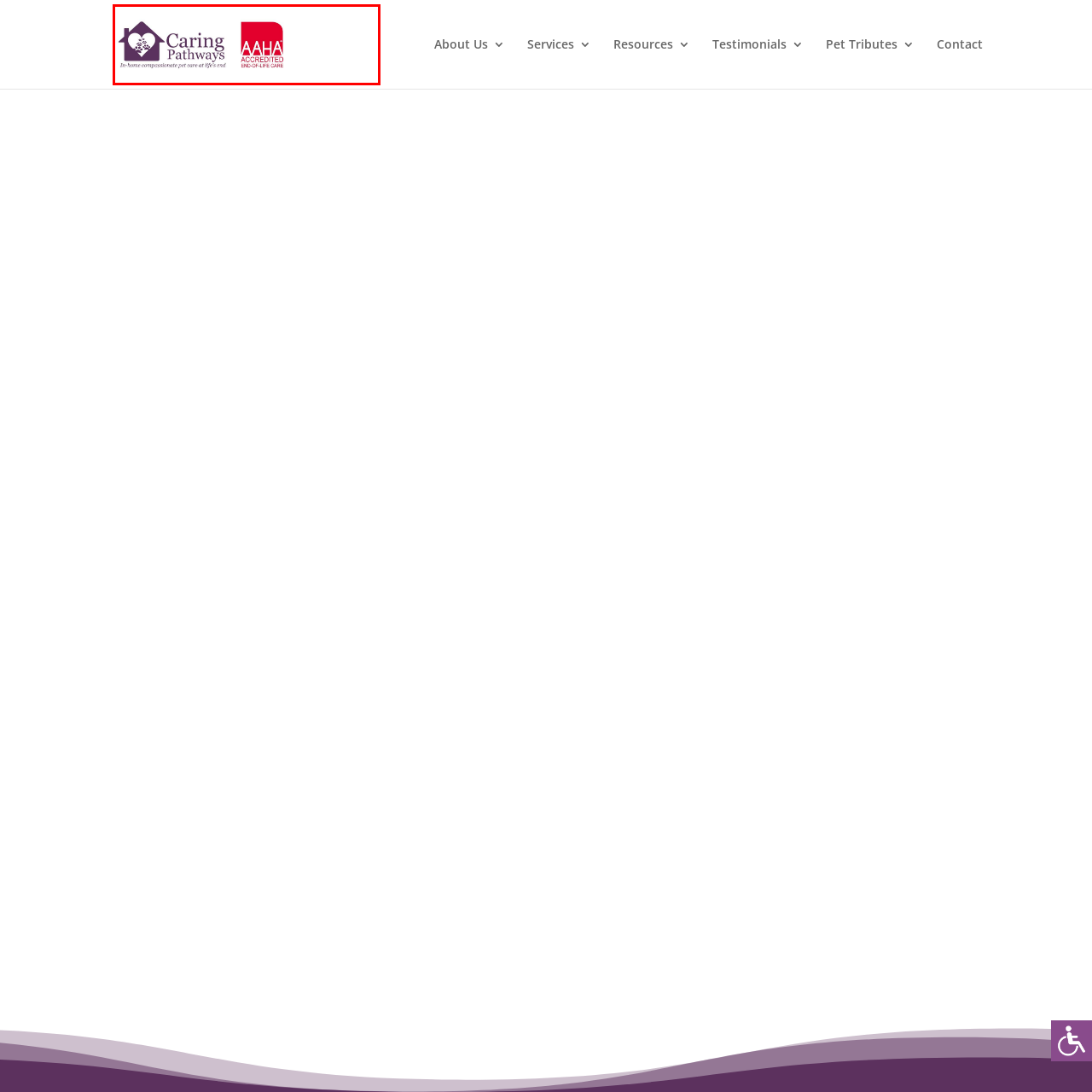What is the purpose of Caring Pathways?
Look at the image inside the red bounding box and craft a detailed answer using the visual details you can see.

The caption states that Caring Pathways is a service dedicated to providing compassionate in-home pet care during end-of-life situations for beloved animals, which implies that the organization's purpose is to provide care and support for pets and their families during difficult times.